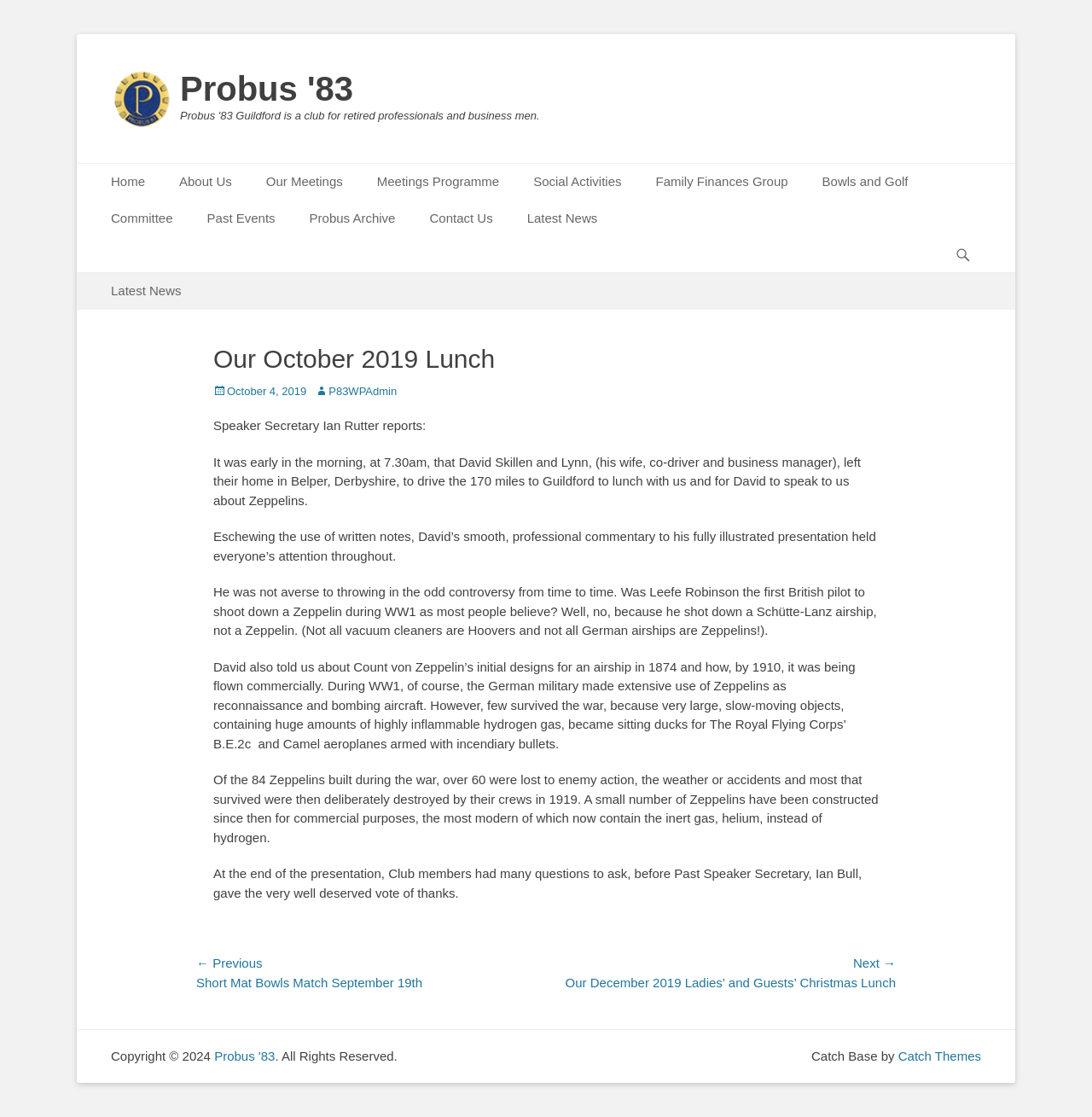Please find the bounding box coordinates of the element that must be clicked to perform the given instruction: "View the 'About Us' page". The coordinates should be four float numbers from 0 to 1, i.e., [left, top, right, bottom].

[0.148, 0.147, 0.228, 0.179]